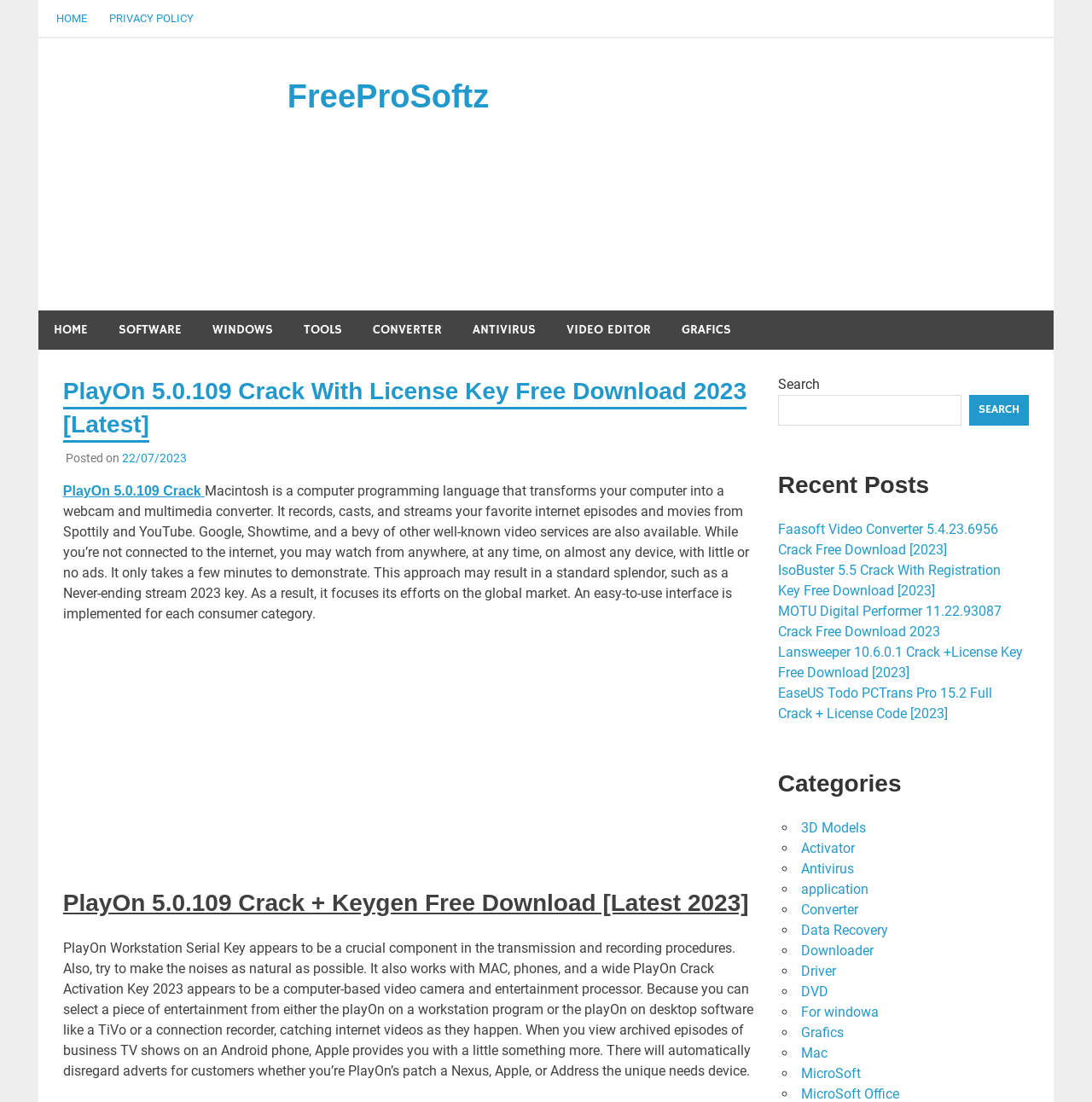Please extract the primary headline from the webpage.

PlayOn 5.0.109 Crack With License Key Free Download 2023 [Latest]